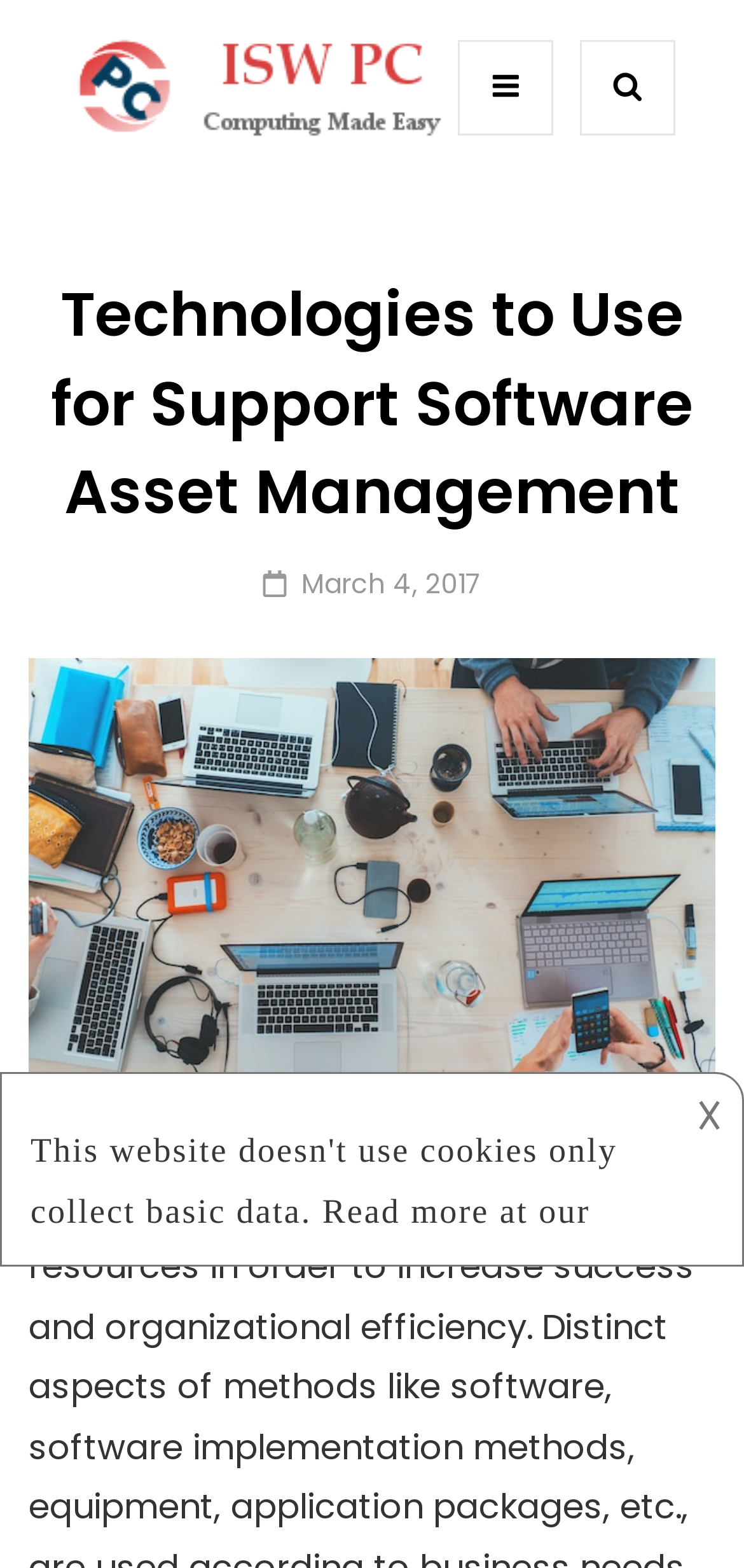What is the purpose of the iframe?
Offer a detailed and exhaustive answer to the question.

I inferred the purpose of the iframe by its description 'description', which suggests it is used to display a description or additional information about the topic.